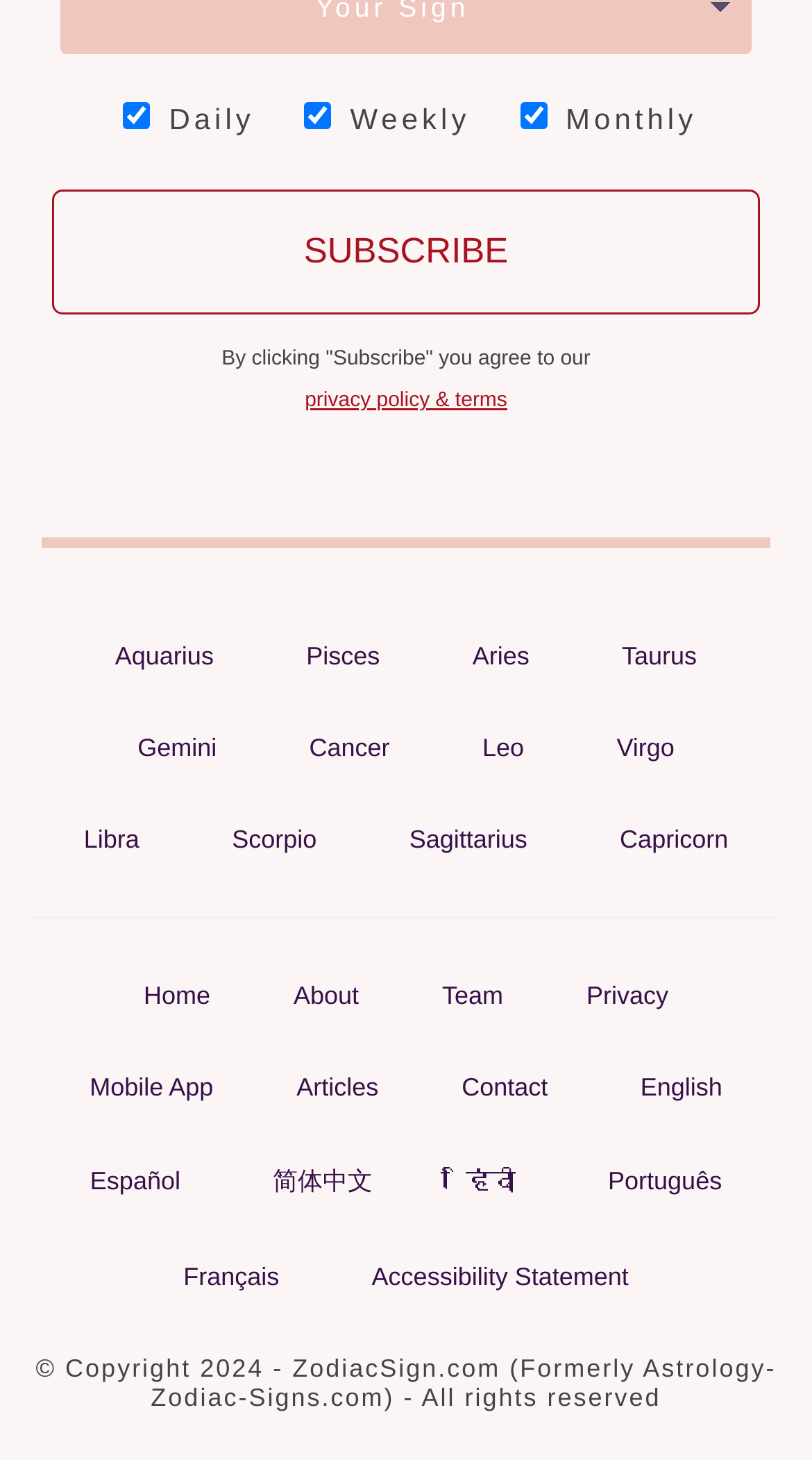Can you provide the bounding box coordinates for the element that should be clicked to implement the instruction: "View the Aquarius page"?

[0.116, 0.432, 0.289, 0.466]